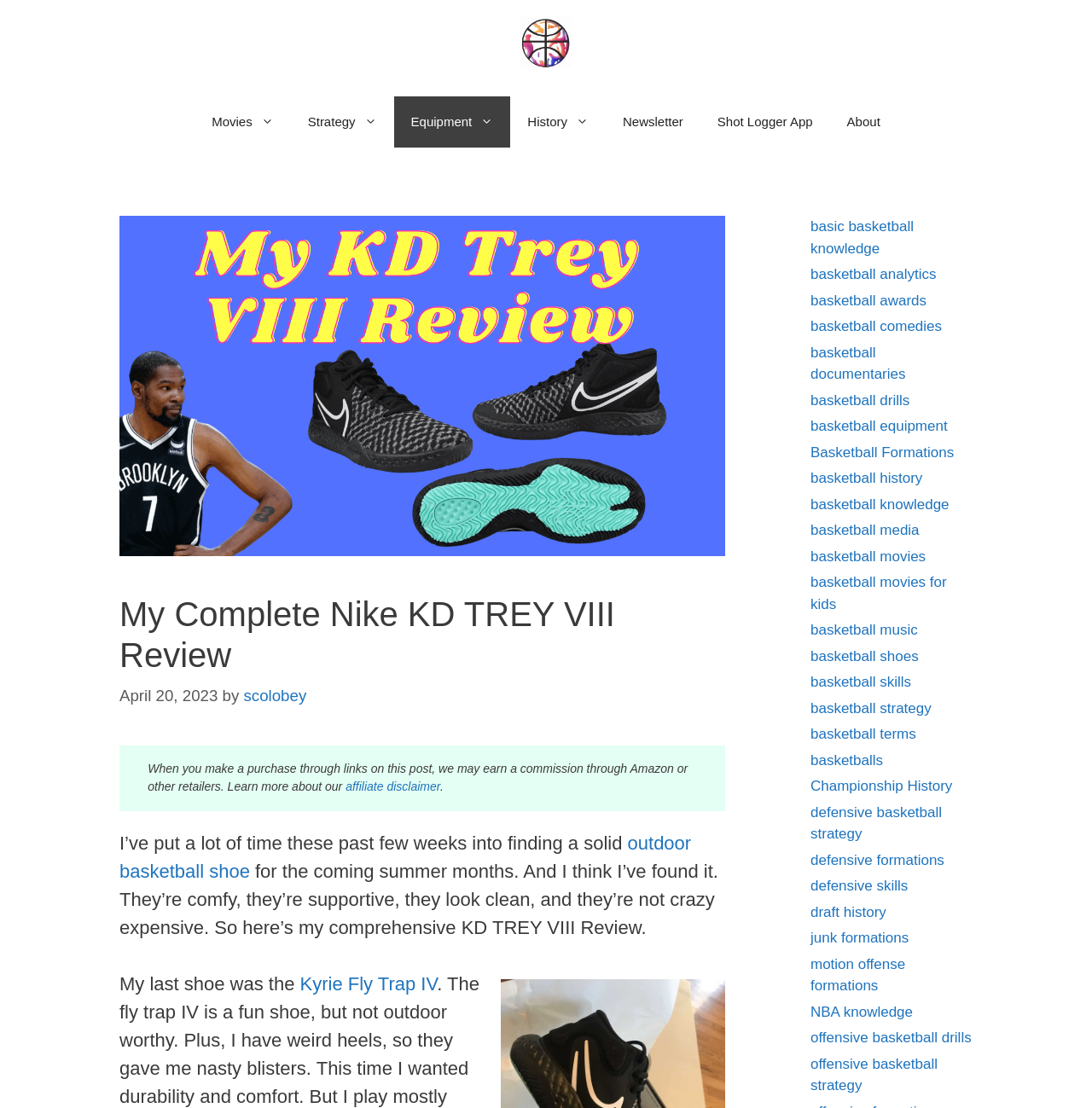Please find and generate the text of the main header of the webpage.

My Complete Nike KD TREY VIII Review